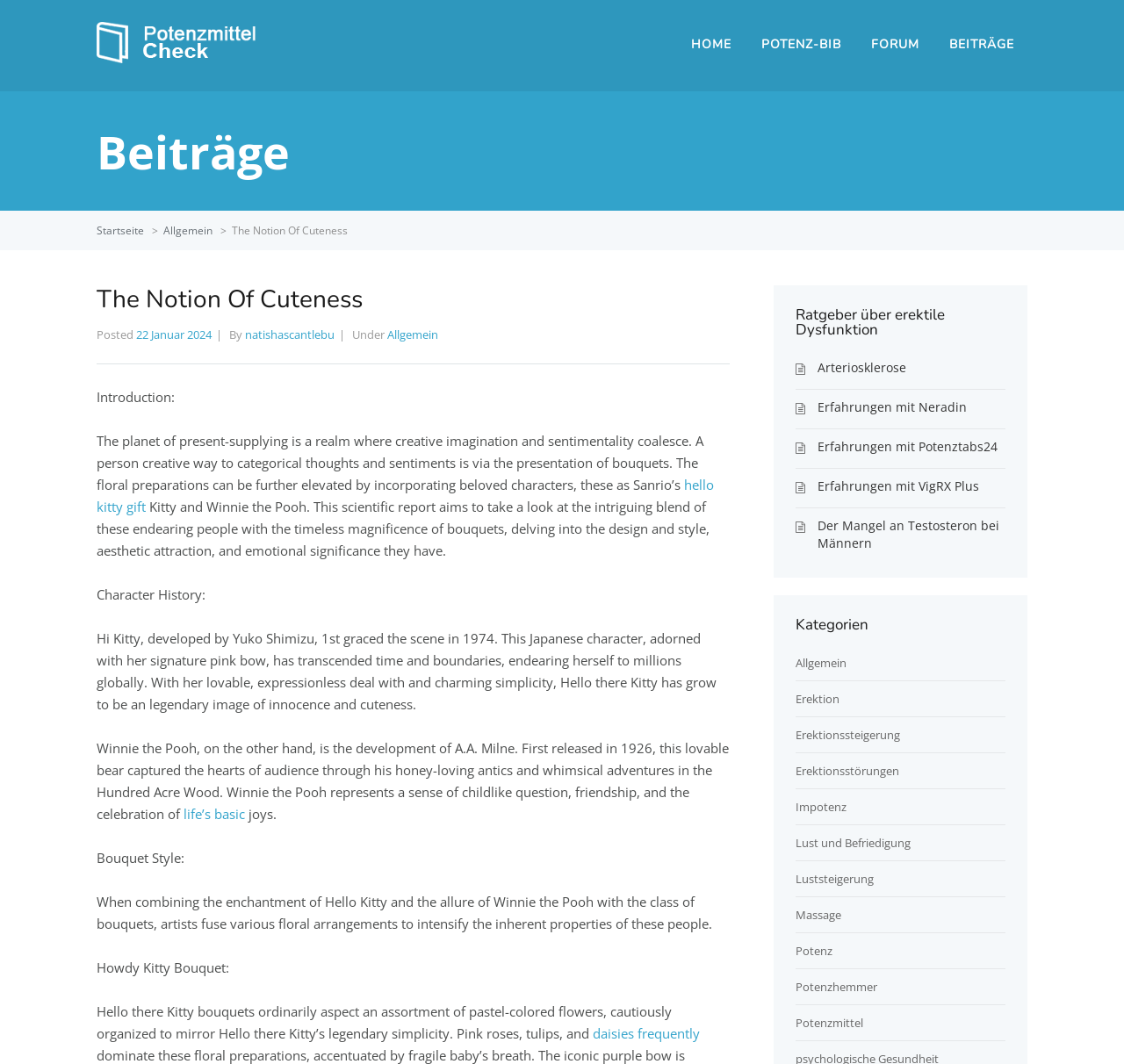Describe the webpage meticulously, covering all significant aspects.

The webpage is titled "The Notion Of Cuteness – Potenzmittel Check" and appears to be a blog post or article discussing the concept of cuteness and its relation to bouquets, specifically featuring Hello Kitty and Winnie the Pooh. 

At the top of the page, there is a navigation menu with links to "HOME", "POTENZ-BIB", "FORUM", and "BEITRÄGE". Below this menu, there is a section with a heading "The Notion Of Cuteness" and a subheading "Posted 22 Januar 2024 by natishascantlebu". 

The main content of the page is divided into sections, starting with an introduction that discusses the idea of categorizing thoughts and sentiments through bouquets, particularly those featuring beloved characters like Hello Kitty and Winnie the Pooh. 

The next section, "Character History", provides background information on Hello Kitty and Winnie the Pooh, including their creation and significance. 

Following this, there is a section on "Bouquet Style", which explores how artists combine the charm of these characters with floral arrangements to enhance their inherent properties. 

The page also features a section on "Hello Kitty Bouquet", which describes the typical features of Hello Kitty-inspired bouquets, including pastel-colored flowers and careful arrangement to reflect Hello Kitty's simplicity. 

On the right side of the page, there are two columns of links. The top column is headed "Ratgeber über erektile Dysfunktion" and contains links to various topics related to erectile dysfunction, such as "Arteriosklerose" and "Erfahrungen mit Potenztabs24". 

The bottom column is headed "Kategorien" and contains links to categories like "Allgemein", "Erektion", "Erektionssteigerung", and "Potenzmittel".